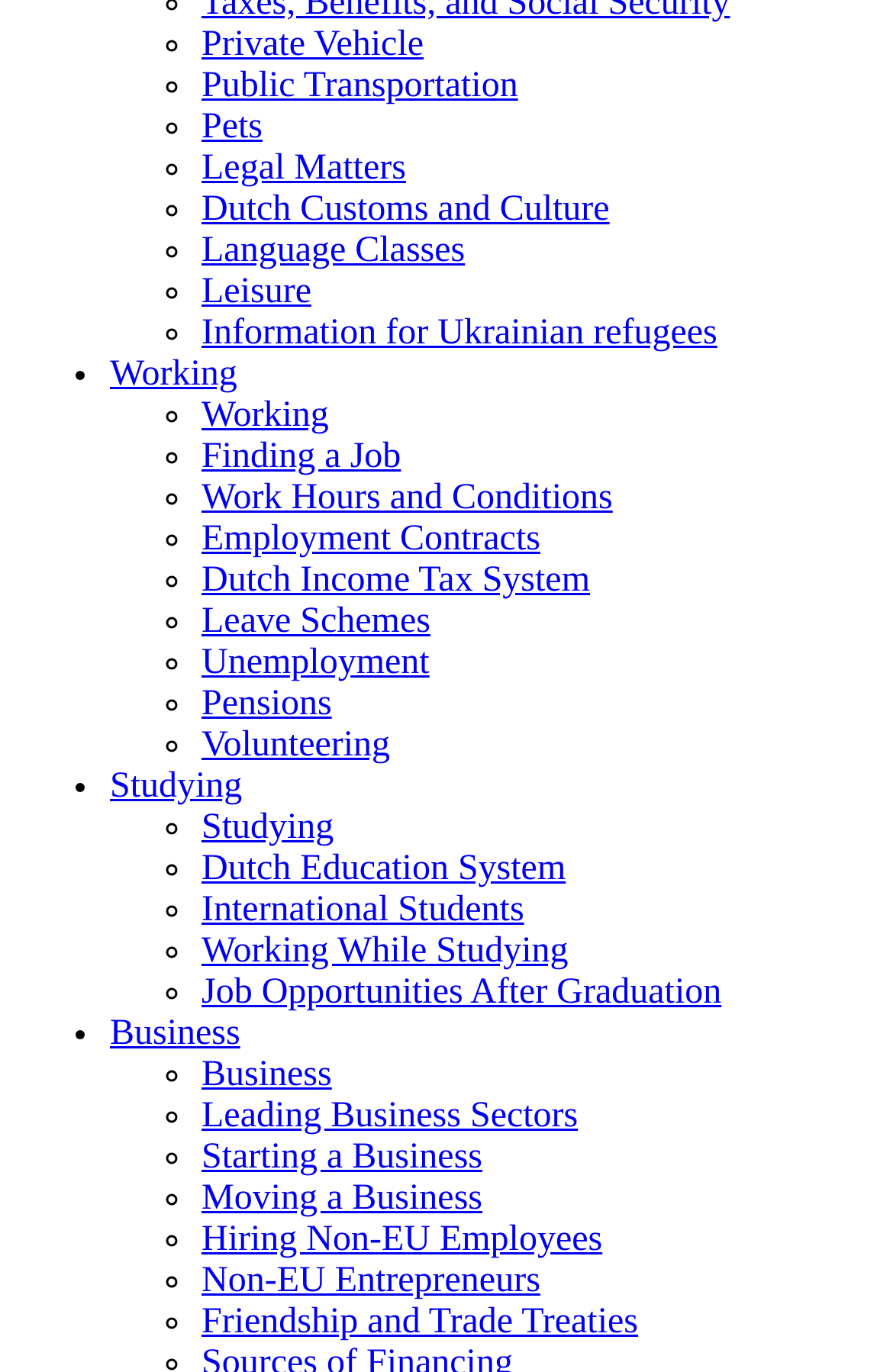Please answer the following question as detailed as possible based on the image: 
How many links are listed on this webpage?

I counted the number of links on the webpage by looking at the list markers and links. There are 27 links listed on this webpage.